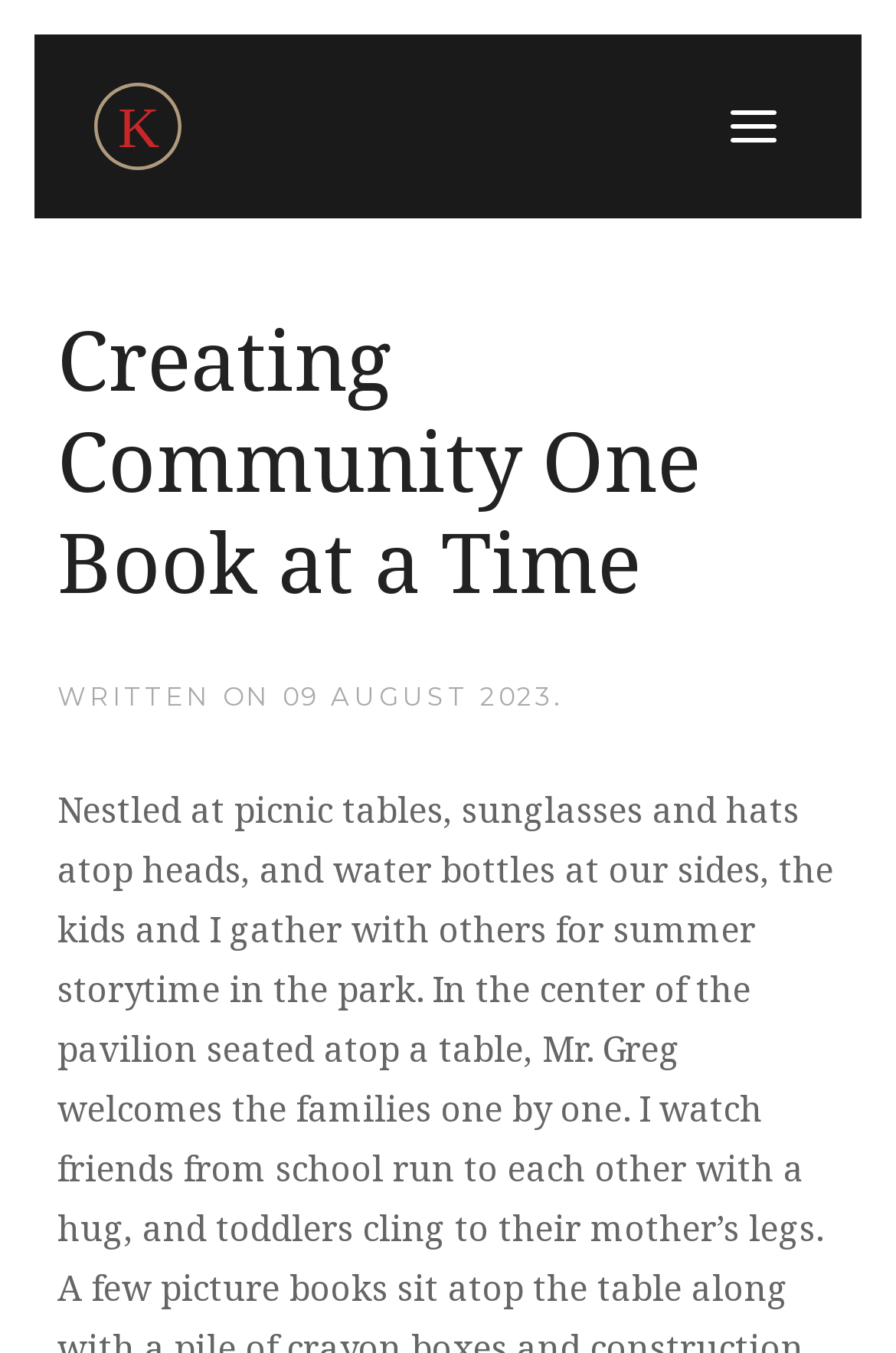Identify the primary heading of the webpage and provide its text.

Creating Community One Book at a Time